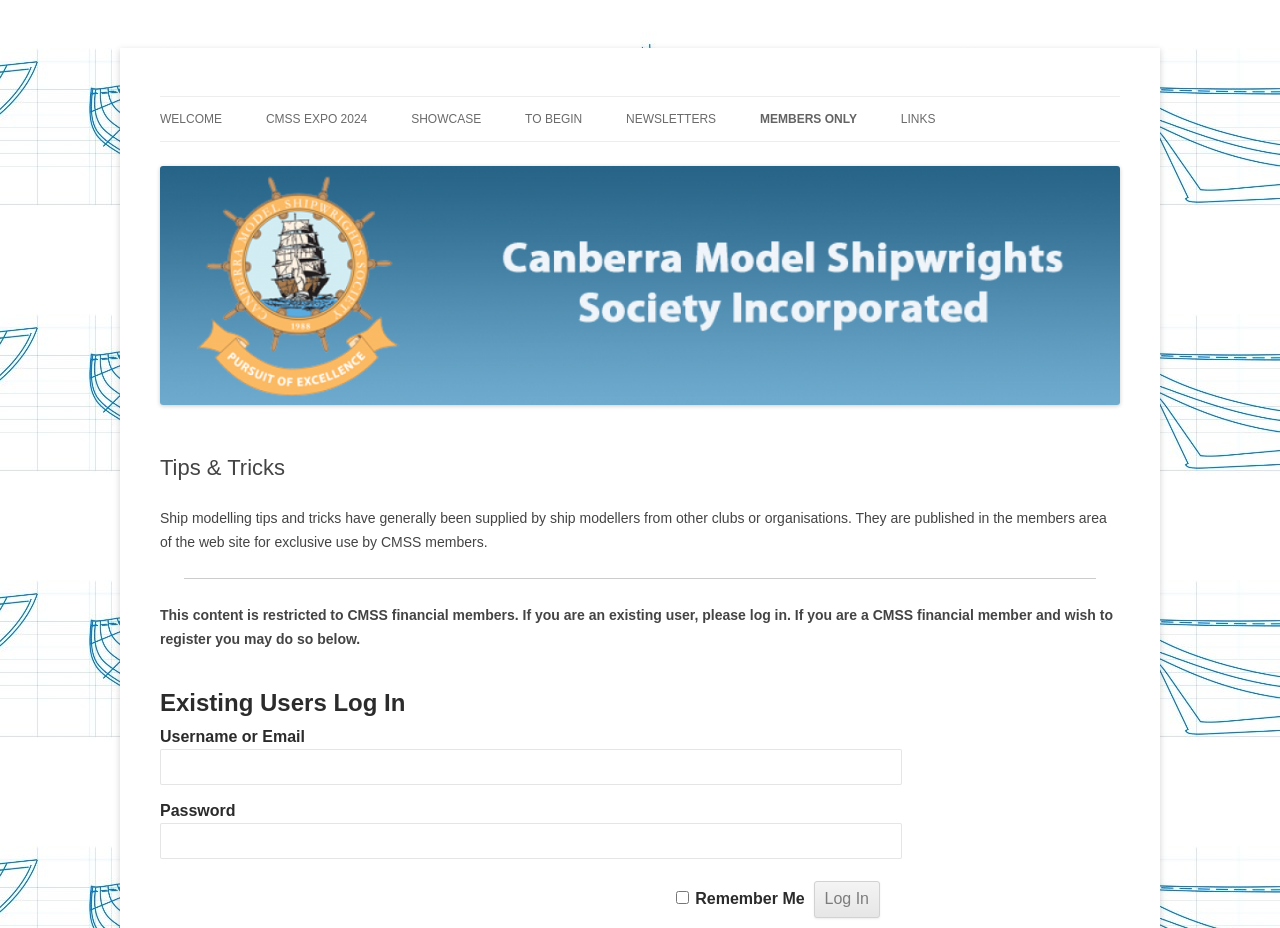How many links are present in the top navigation menu?
Please respond to the question thoroughly and include all relevant details.

The top navigation menu contains links such as 'WELCOME', 'ABOUT CMSS', 'CONTACTS', and so on. By counting these links, we can determine that there are 12 links present in the top navigation menu.